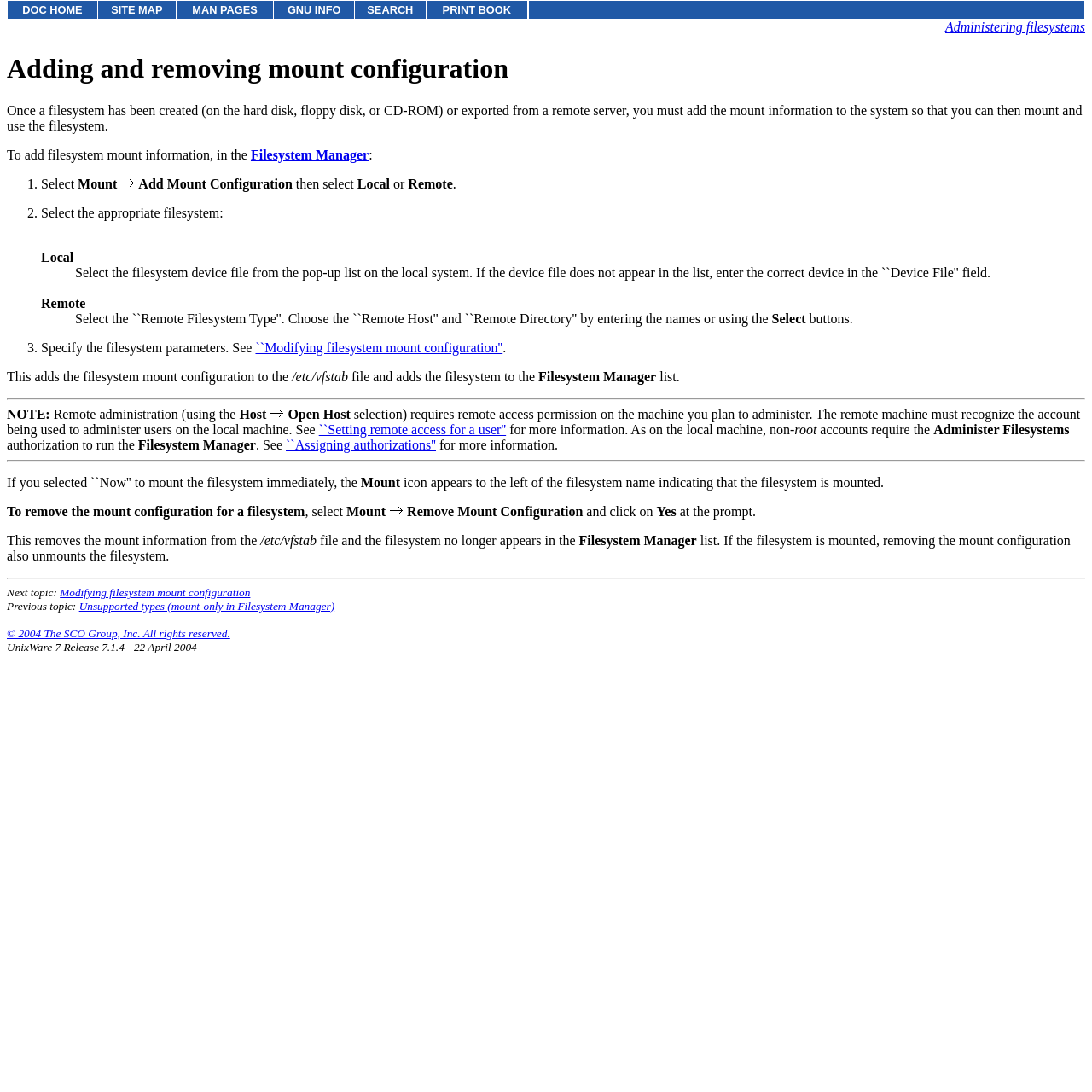Given the element description name="url" placeholder="Website", predict the bounding box coordinates for the UI element in the webpage screenshot. The format should be (top-left x, top-left y, bottom-right x, bottom-right y), and the values should be between 0 and 1.

None